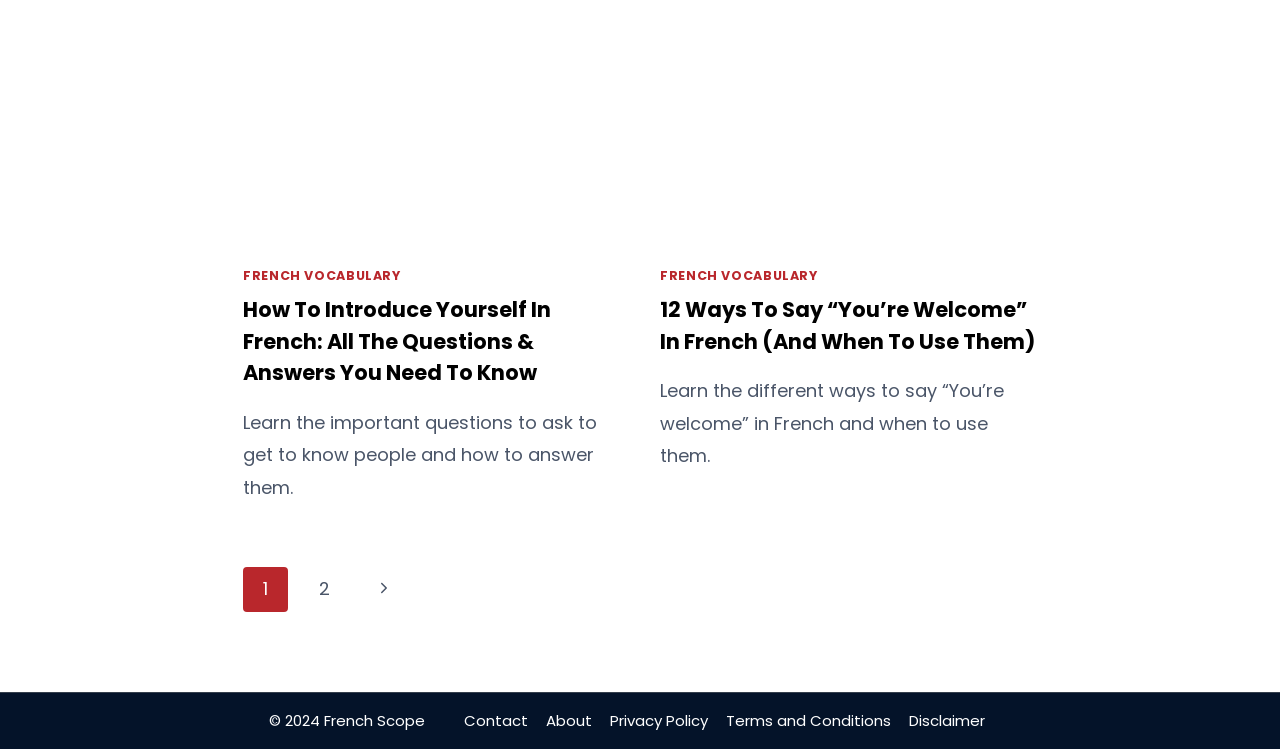Given the element description Terms and Conditions, identify the bounding box coordinates for the UI element on the webpage screenshot. The format should be (top-left x, top-left y, bottom-right x, bottom-right y), with values between 0 and 1.

[0.56, 0.938, 0.703, 0.986]